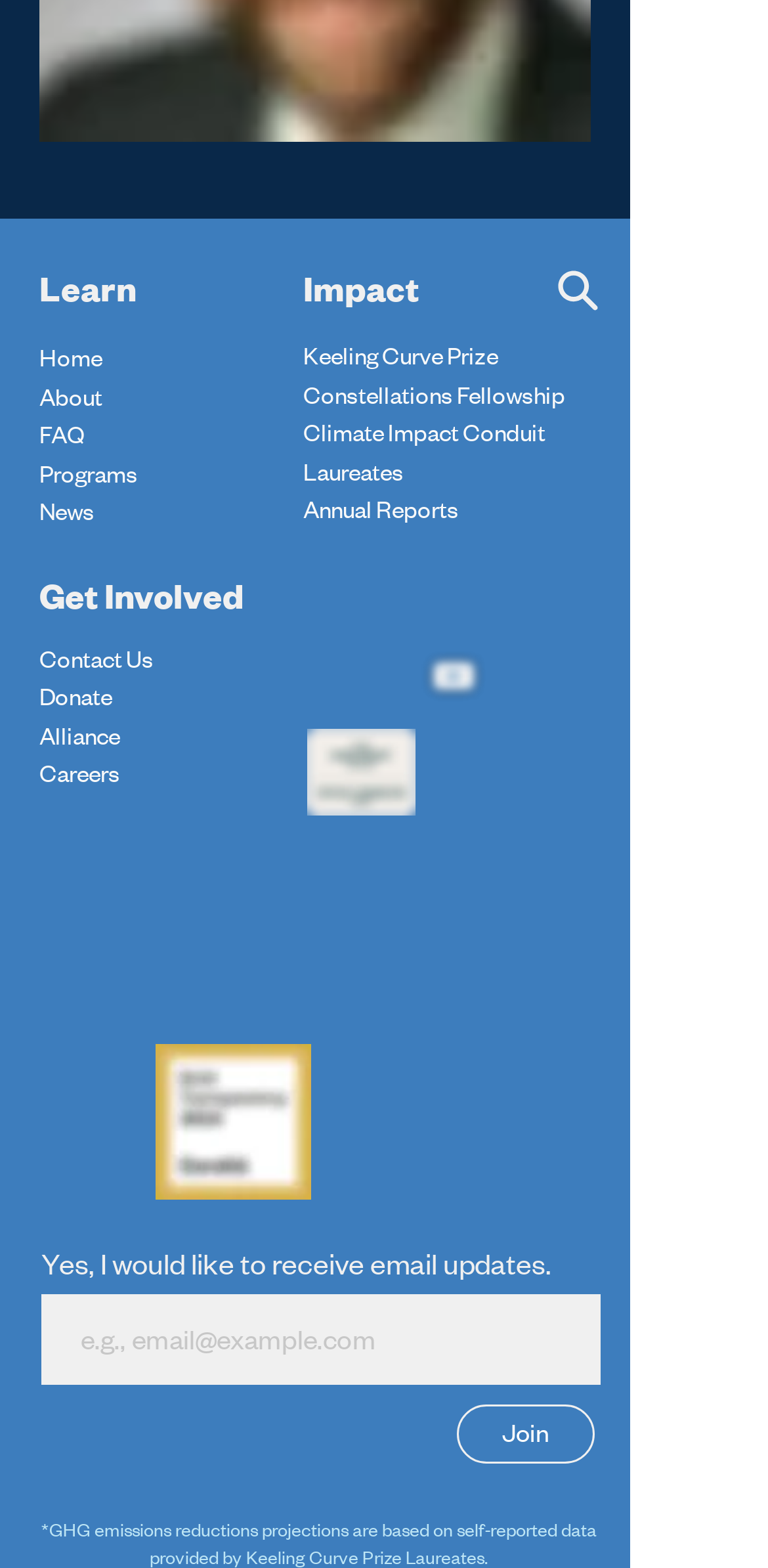Please provide a brief answer to the question using only one word or phrase: 
How many headings are there on the page?

3